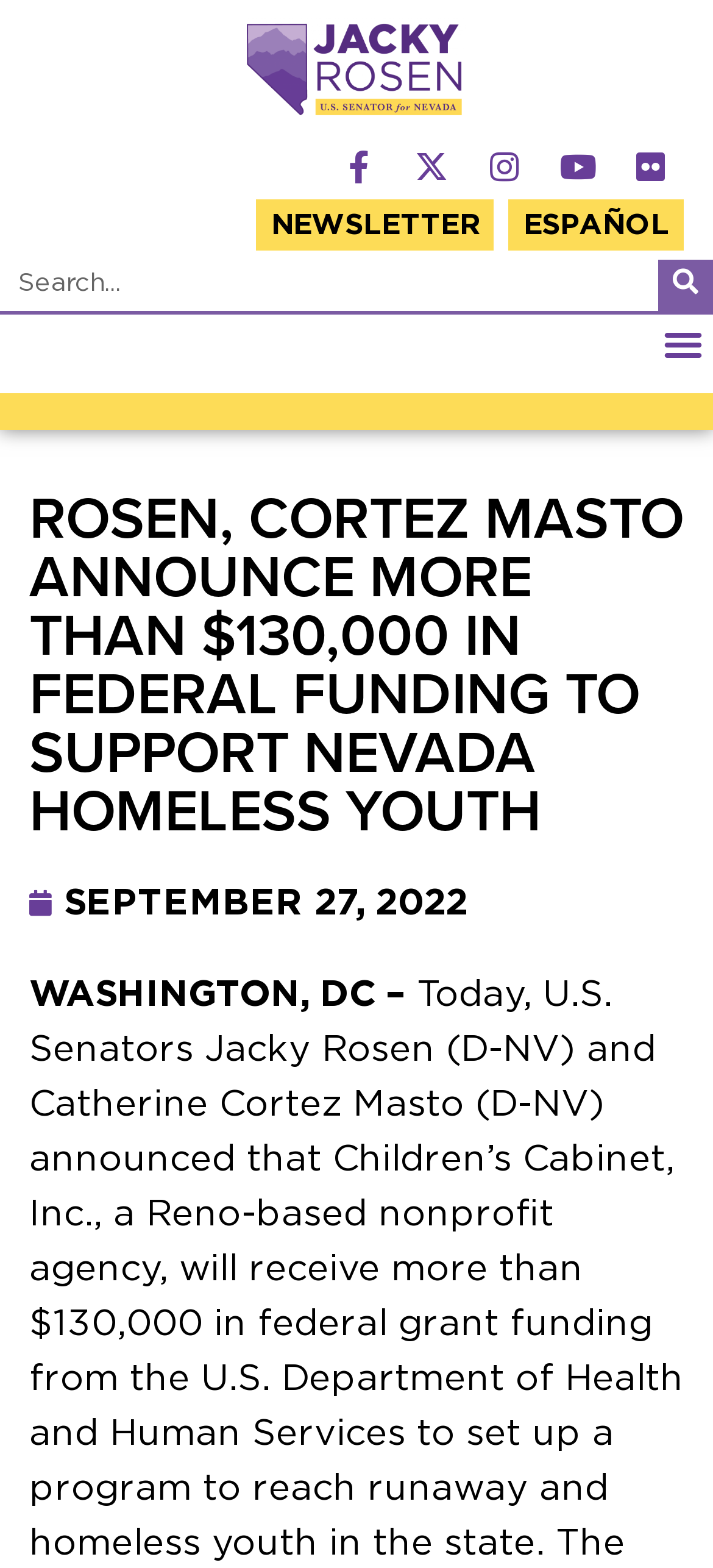Using the information in the image, give a comprehensive answer to the question: 
What is the date mentioned in the article?

The date is mentioned in the article with a bounding box coordinate of [0.09, 0.564, 0.656, 0.588]. The StaticText element associated with the date is 'SEPTEMBER 27, 2022', which indicates that the article was published or refers to this specific date.